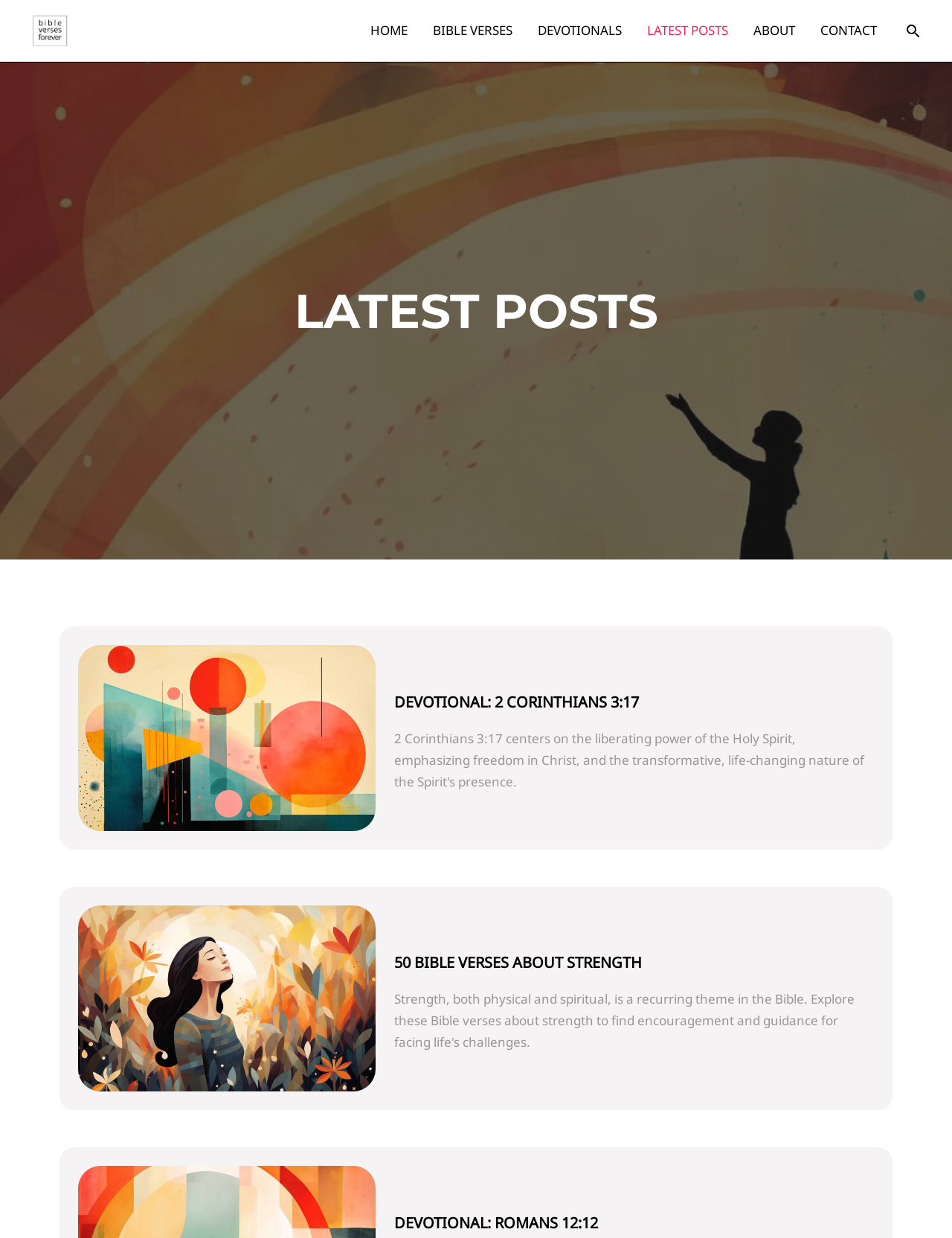Locate the bounding box coordinates of the clickable region necessary to complete the following instruction: "check 50 BIBLE VERSES ABOUT STRENGTH". Provide the coordinates in the format of four float numbers between 0 and 1, i.e., [left, top, right, bottom].

[0.414, 0.763, 0.918, 0.793]